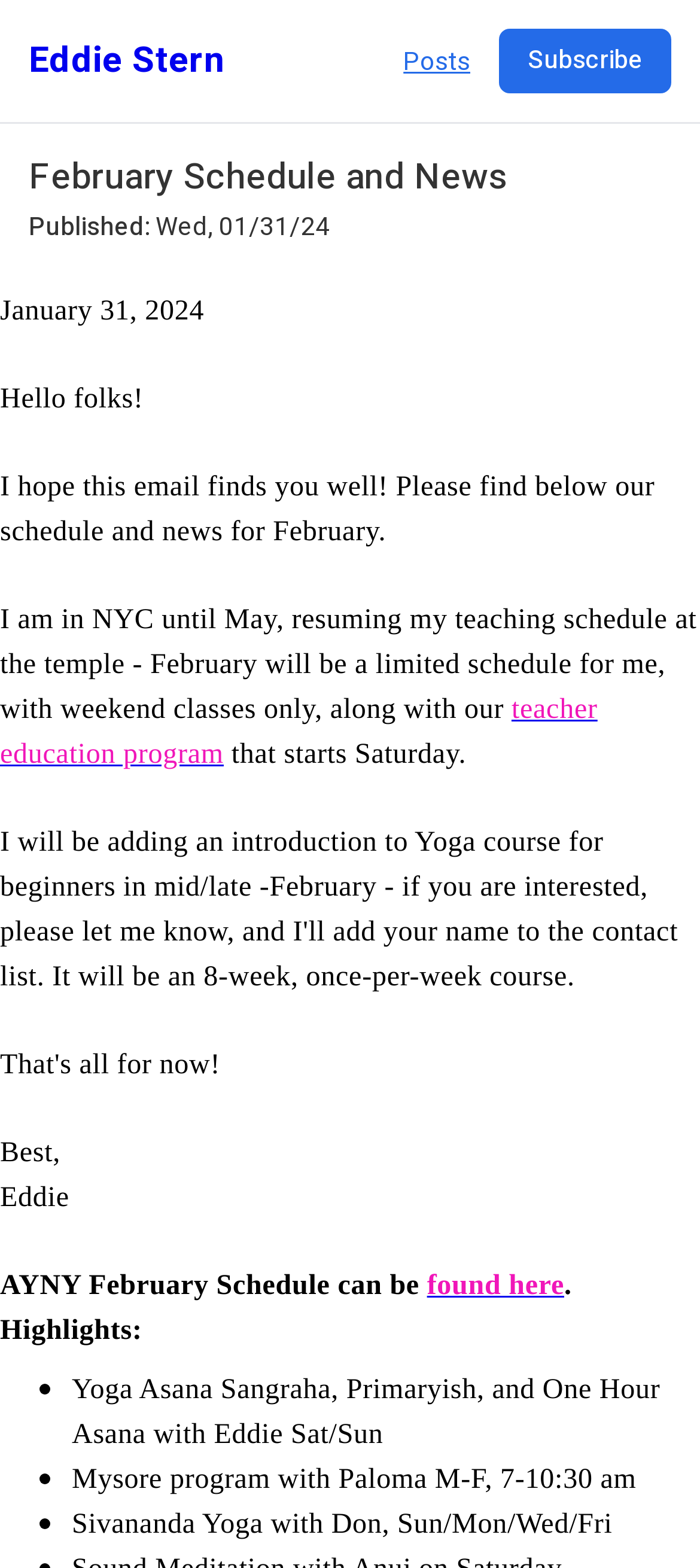What is the timing of the Mysore program?
Provide a detailed answer to the question using information from the image.

According to the webpage, the Mysore program with Paloma is scheduled from 7:00 am to 10:30 am, Monday to Friday.